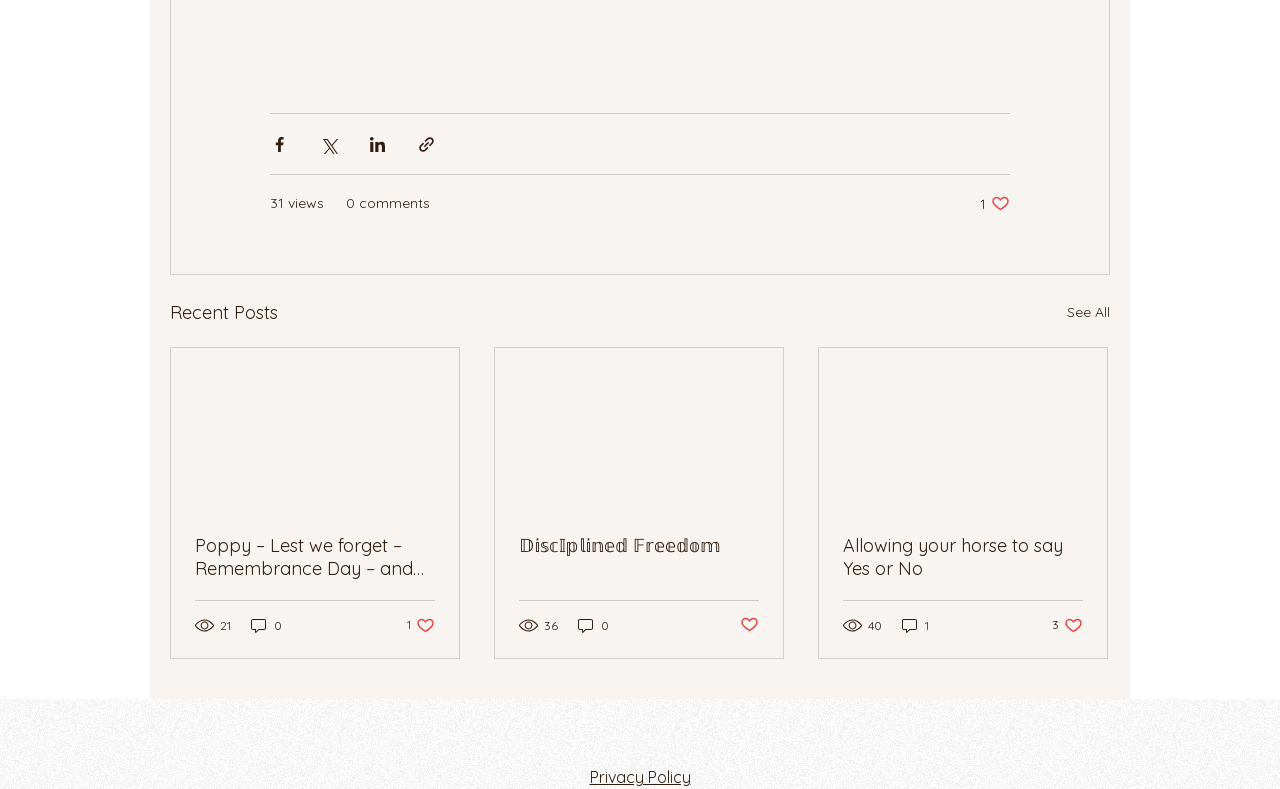Extract the bounding box coordinates of the UI element described: "parent_node: 𝔻𝕚𝕤𝕔𝕀𝕡𝕝𝕚𝕟𝕖𝕕 𝔽𝕣𝕖𝕖𝕕𝕠𝕞". Provide the coordinates in the format [left, top, right, bottom] with values ranging from 0 to 1.

[0.387, 0.441, 0.612, 0.647]